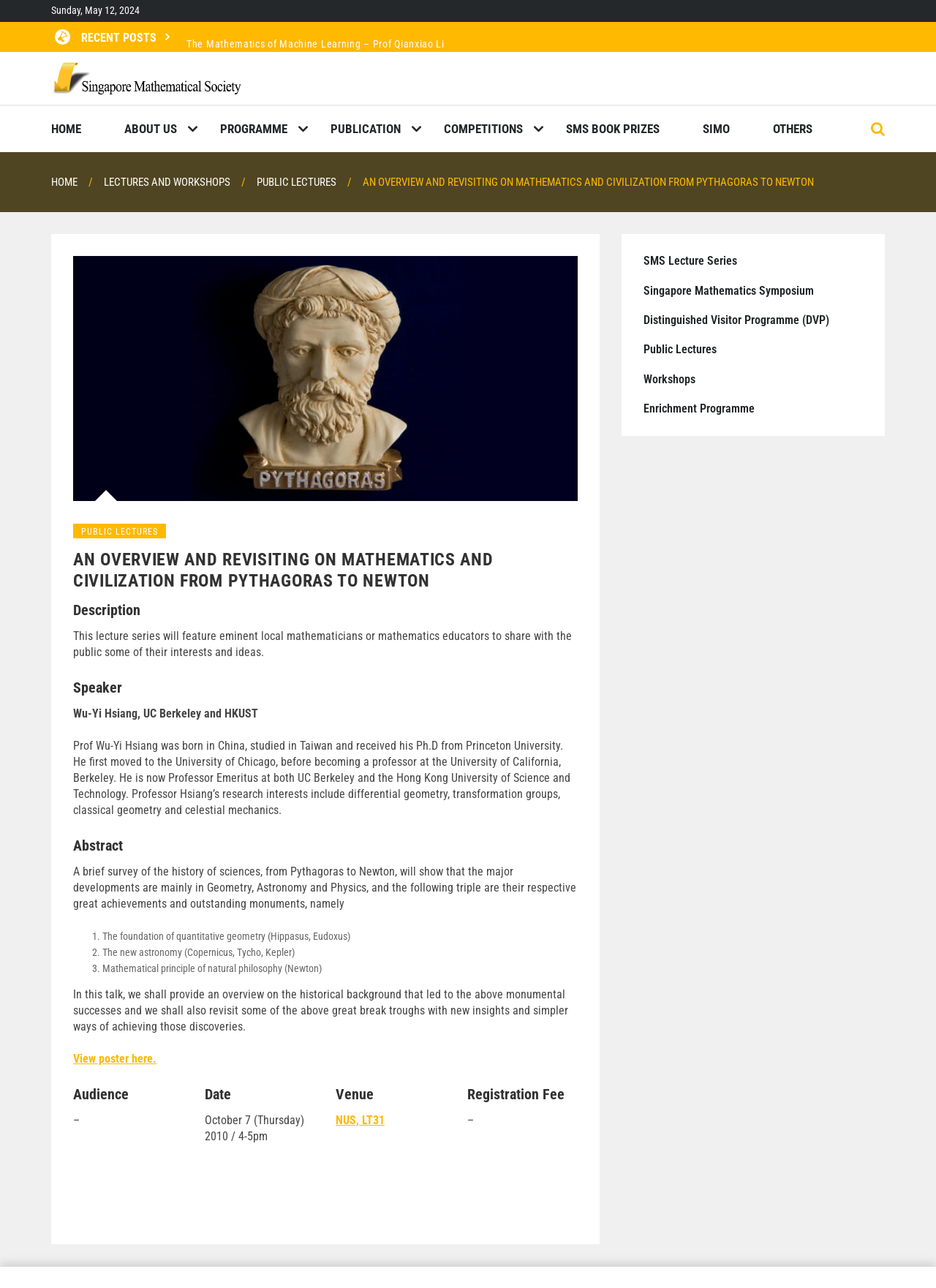How many links are there in the 'Recent Posts' section?
Can you provide a detailed and comprehensive answer to the question?

I found the answer by counting the number of links in the 'Recent Posts' section, which is located at the top of the webpage. There are four links: 'The Mathematics of Machine Learning – Prof Qianxiao Li', 'Visualizing High Dimensions – Prof Imre Leader', 'The slope of a line', and 'SMS Essay Competition 2024 Open for Registration!'.